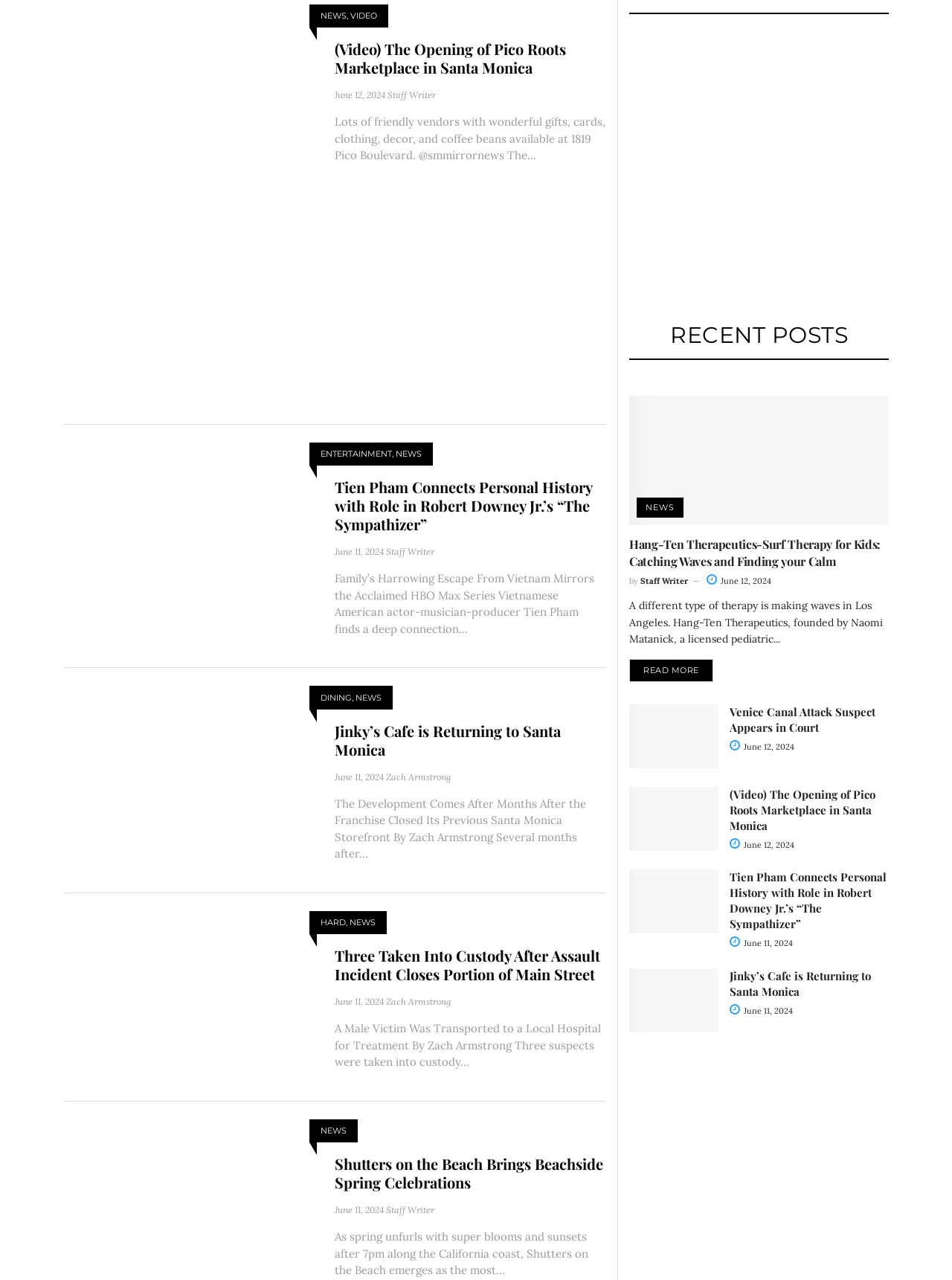What is the date of the article 'Hang-Ten Therapeutics-Surf Therapy for Kids: Catching Waves and Finding your Calm'?
Kindly answer the question with as much detail as you can.

I found the article 'Hang-Ten Therapeutics-Surf Therapy for Kids: Catching Waves and Finding your Calm' and noticed that it has a date label 'June 12, 2024' next to it, which indicates that the article was published on that date.